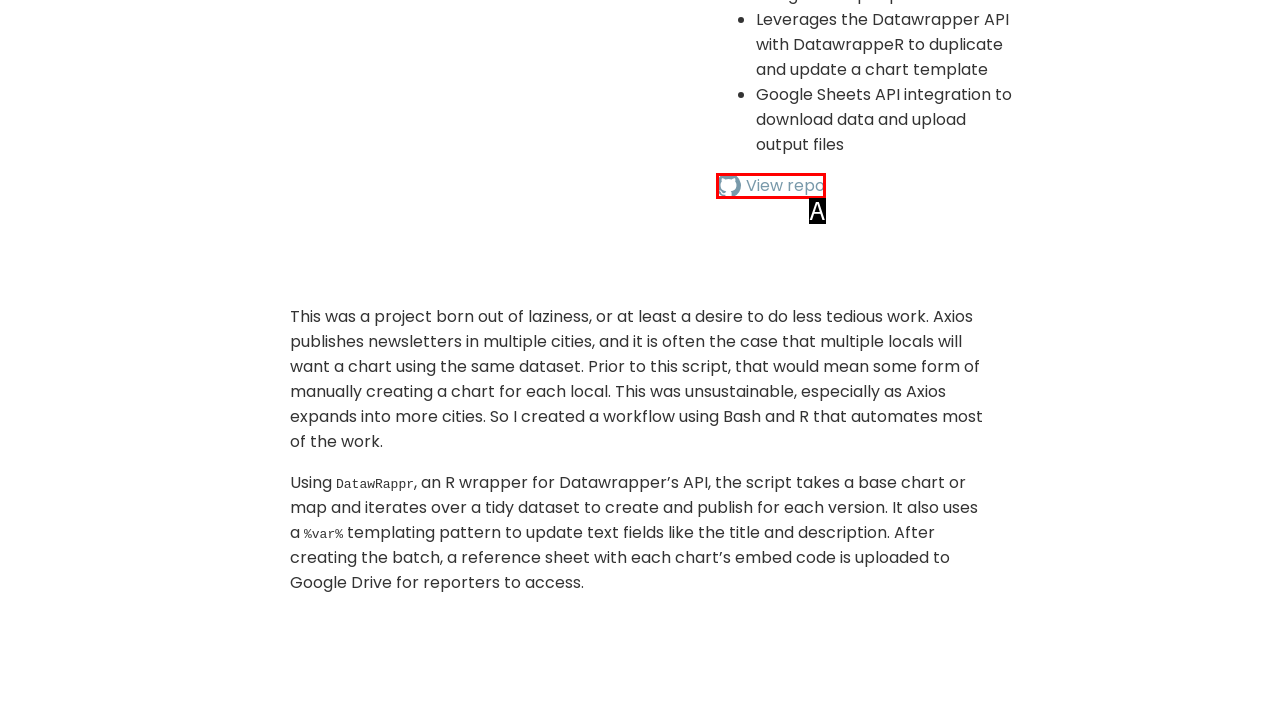From the given choices, indicate the option that best matches: 룸알바
State the letter of the chosen option directly.

None